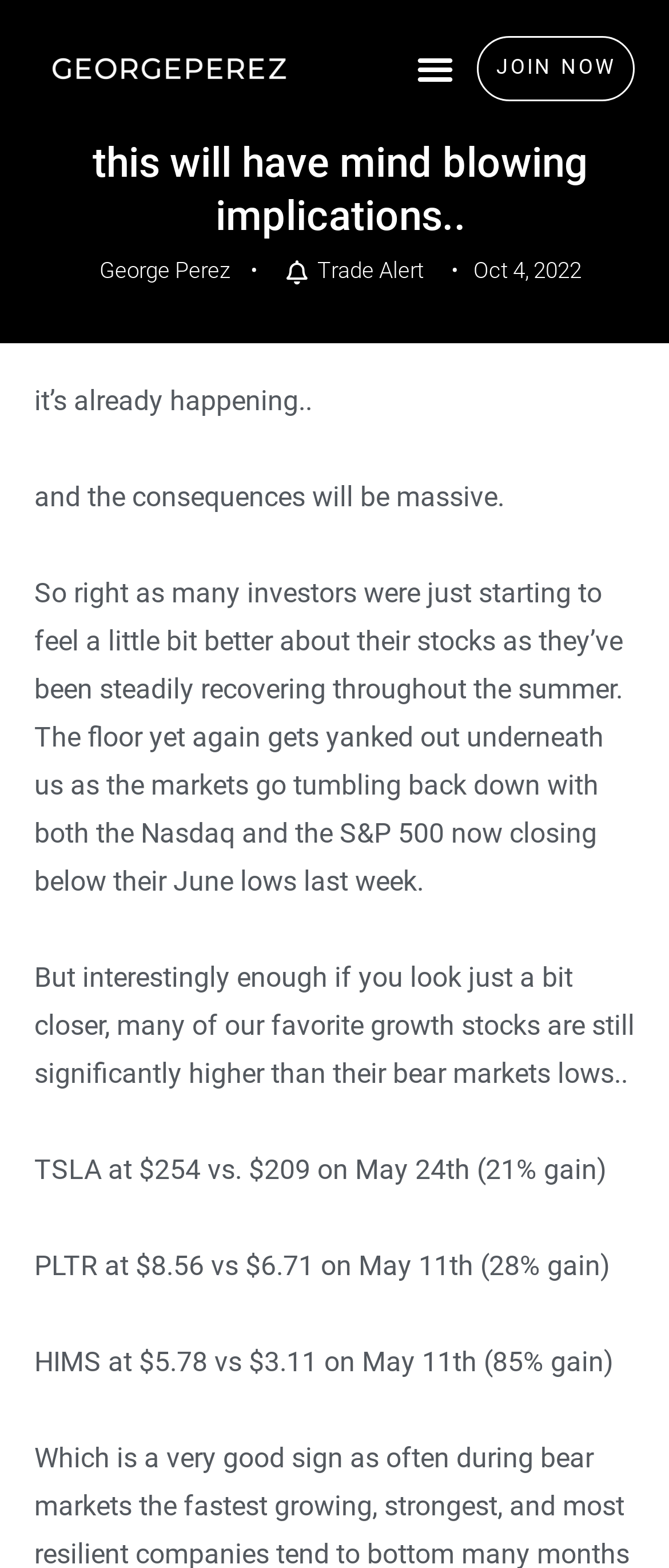Given the element description Menu, identify the bounding box coordinates for the UI element on the webpage screenshot. The format should be (top-left x, top-left y, bottom-right x, bottom-right y), with values between 0 and 1.

[0.608, 0.026, 0.693, 0.062]